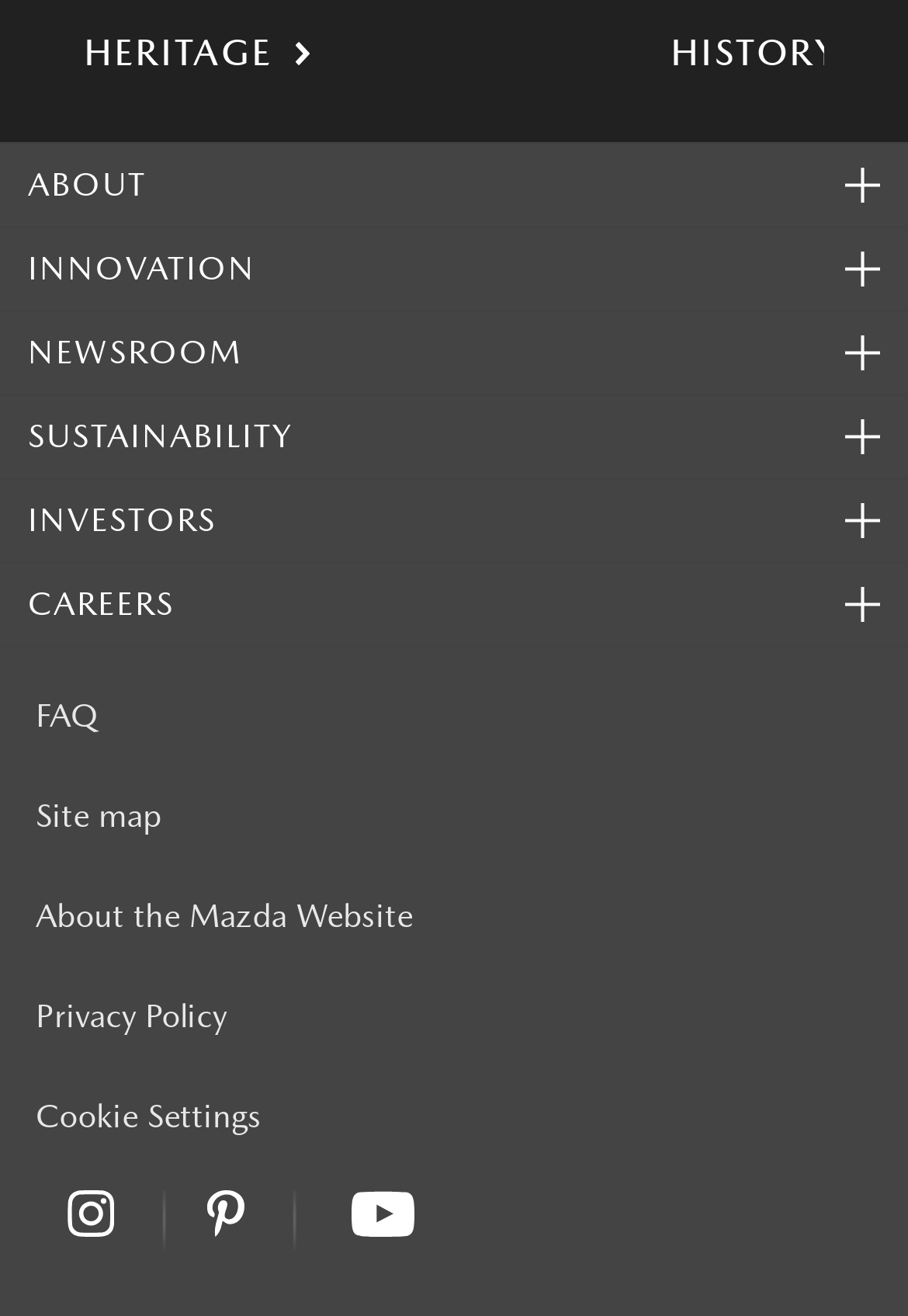Please locate the bounding box coordinates of the region I need to click to follow this instruction: "check newsroom".

[0.0, 0.238, 0.969, 0.3]